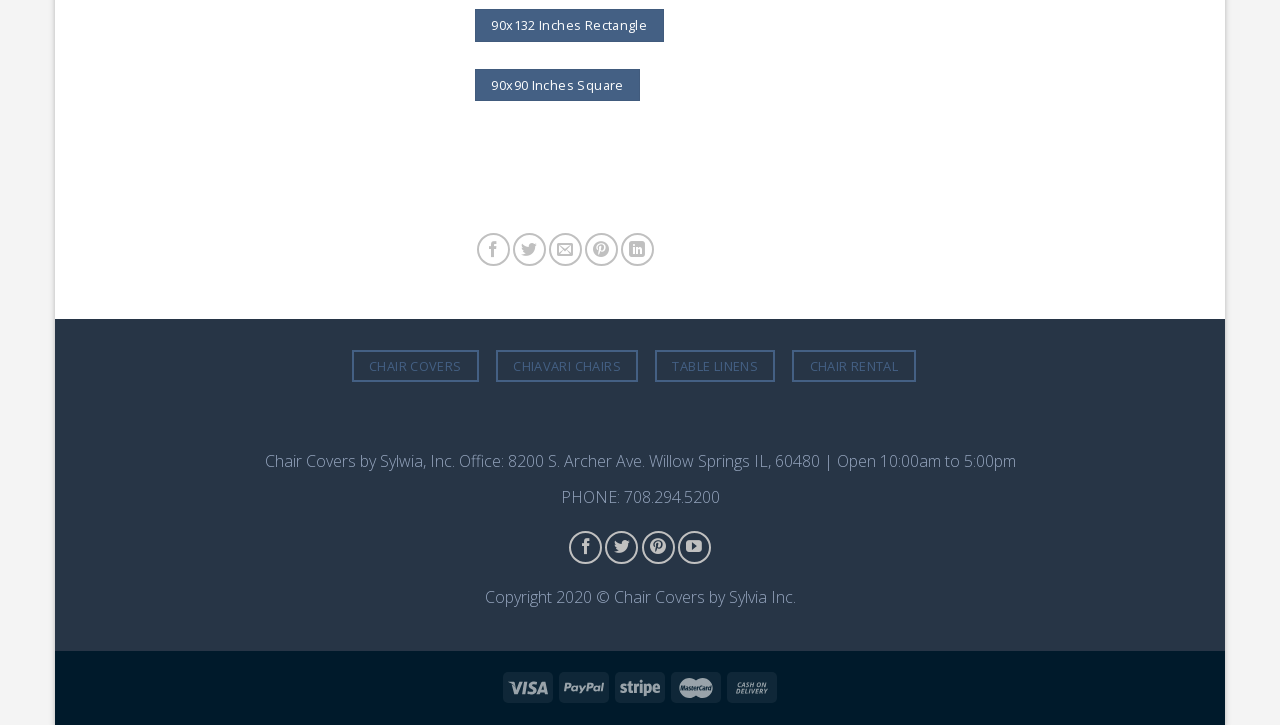Predict the bounding box coordinates for the UI element described as: "CHAIR RENTAL". The coordinates should be four float numbers between 0 and 1, presented as [left, top, right, bottom].

[0.619, 0.483, 0.715, 0.527]